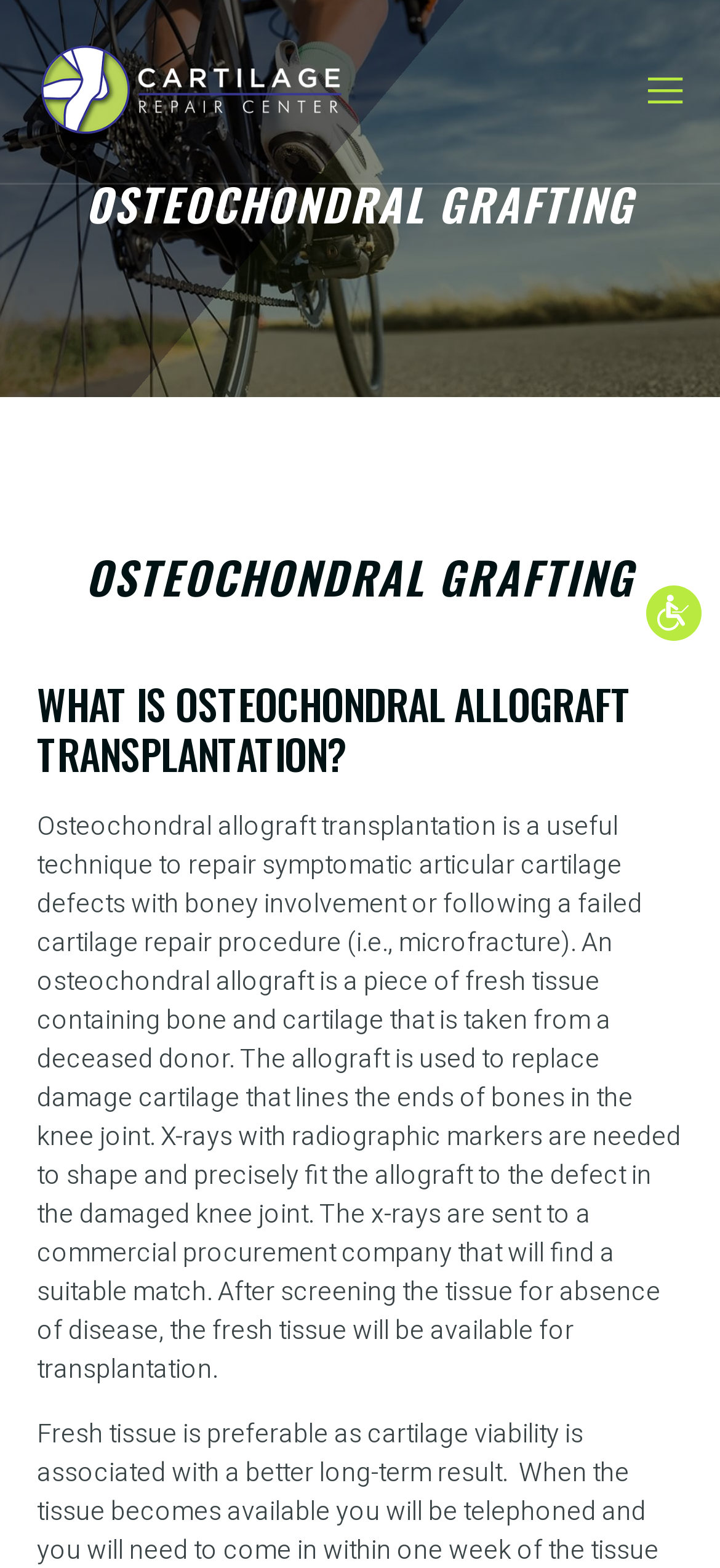Find the bounding box of the UI element described as: "Skip to Content↵ENTER". The bounding box coordinates should be given as four float values between 0 and 1, i.e., [left, top, right, bottom].

[0.051, 0.059, 0.564, 0.113]